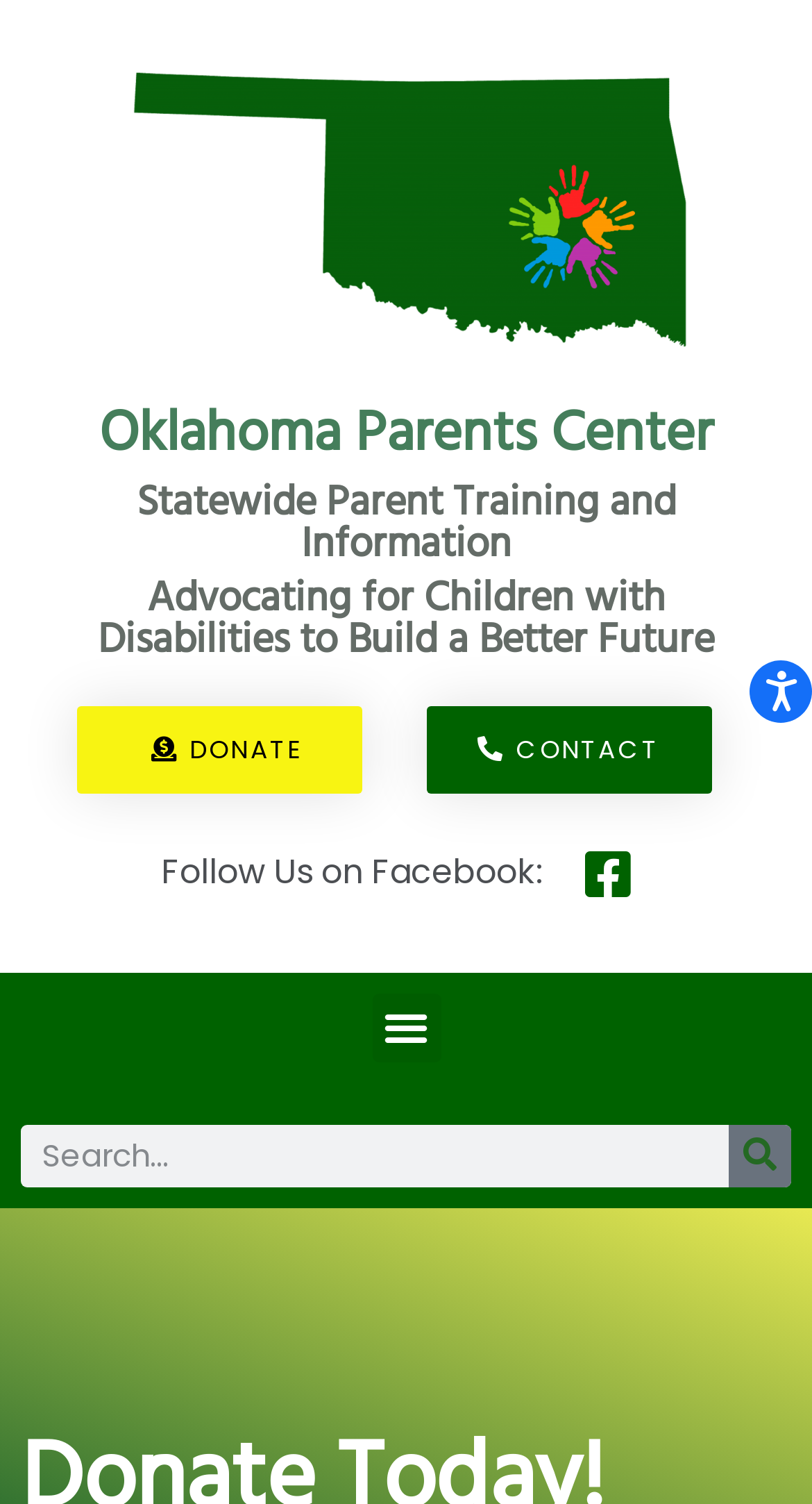Provide the bounding box coordinates for the UI element that is described as: "parent_node: Search name="s" placeholder="Search..."".

[0.026, 0.748, 0.897, 0.789]